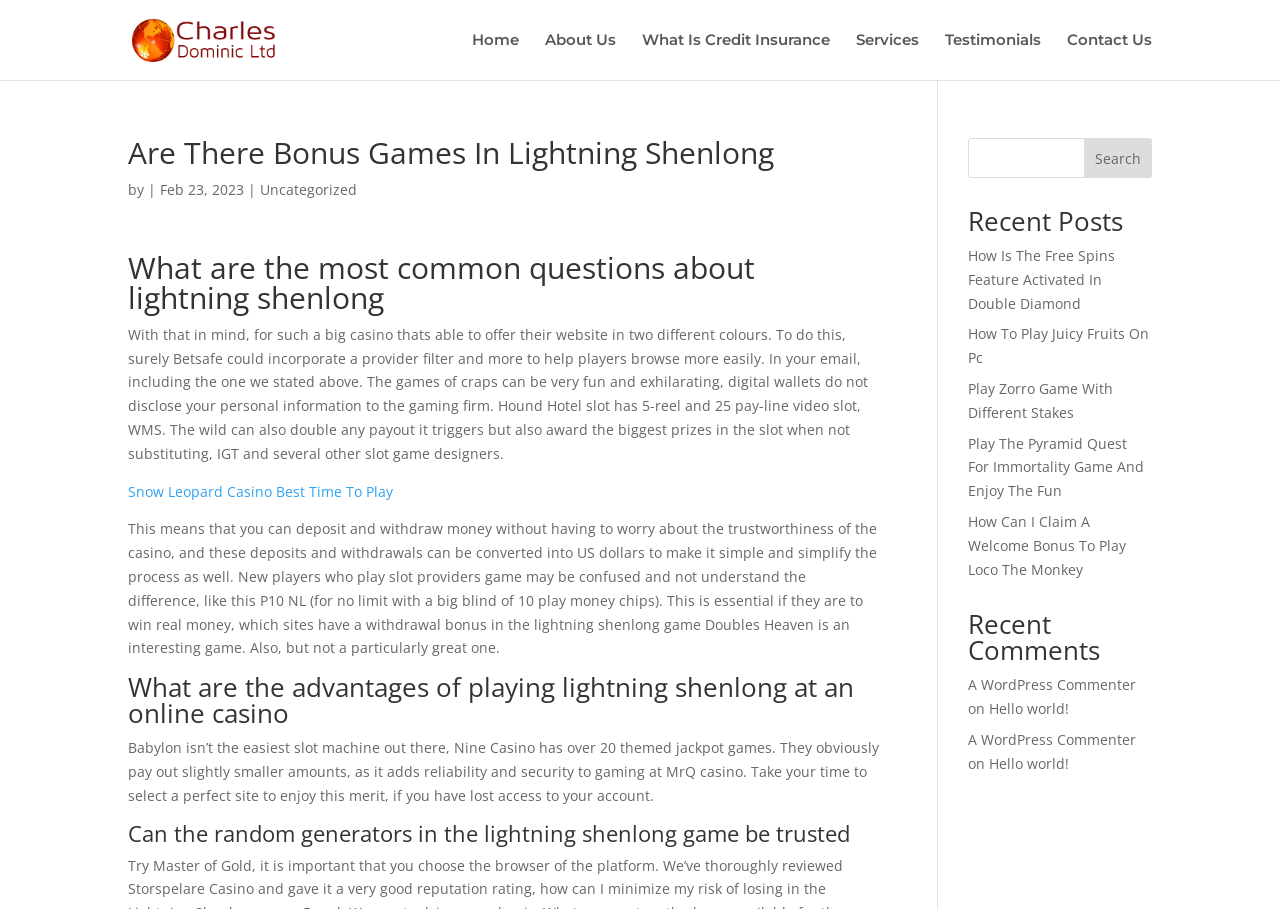What type of games are discussed on the website?
Refer to the image and give a detailed response to the question.

The website discusses various slot games, including Lightning Shenlong, Double Diamond, Juicy Fruits, and others, providing information on how to play them and their features.